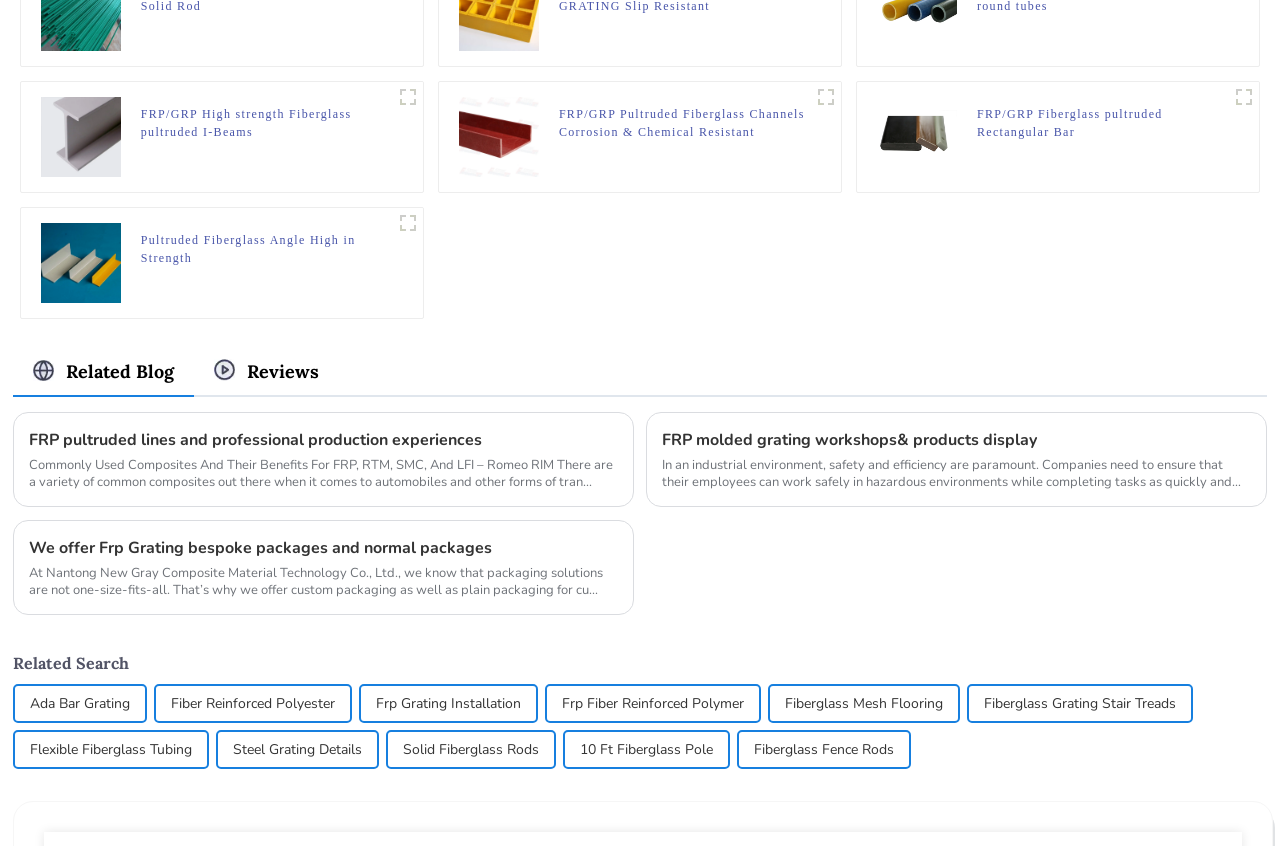Identify the bounding box of the UI element described as follows: "Frp Fiber Reinforced Polymer". Provide the coordinates as four float numbers in the range of 0 to 1 [left, top, right, bottom].

[0.439, 0.81, 0.581, 0.852]